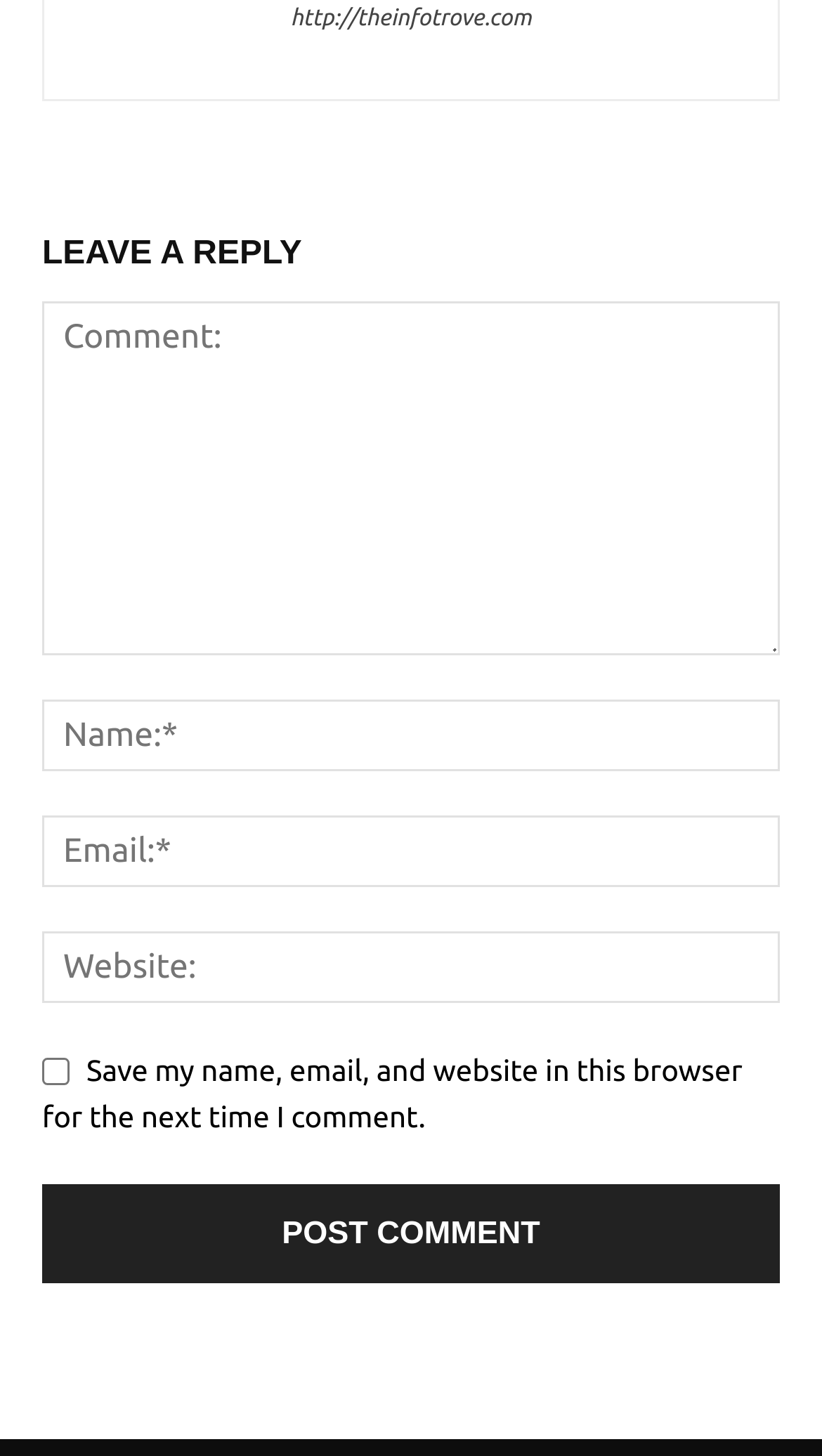What is the function of the checkbox?
We need a detailed and meticulous answer to the question.

The checkbox is labeled as 'Save my name, email, and website in this browser for the next time I comment.' which implies that it is used to save the commenter's information for future comments.